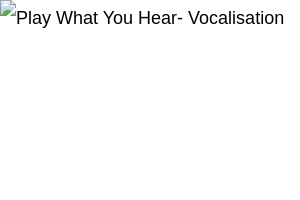Please provide a detailed answer to the question below based on the screenshot: 
What is the connection between vocal abilities and musical understanding?

The image highlights that many musicians can recall and reproduce melodies more easily with their voices than through their instruments, underscoring the connection between our vocal abilities and musical understanding.